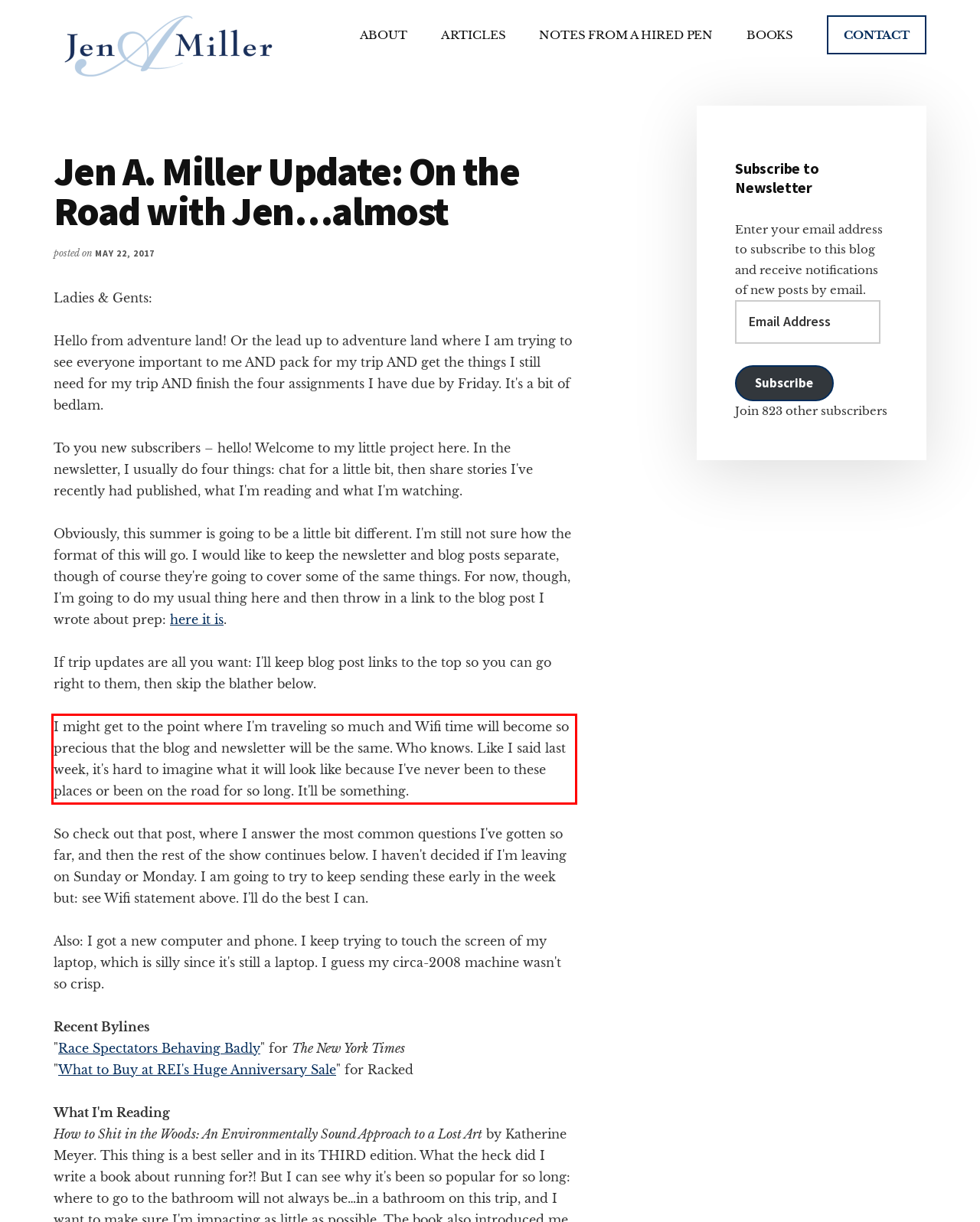Identify and extract the text within the red rectangle in the screenshot of the webpage.

I might get to the point where I'm traveling so much and Wifi time will become so precious that the blog and newsletter will be the same. Who knows. Like I said last week, it's hard to imagine what it will look like because I've never been to these places or been on the road for so long. It'll be something.